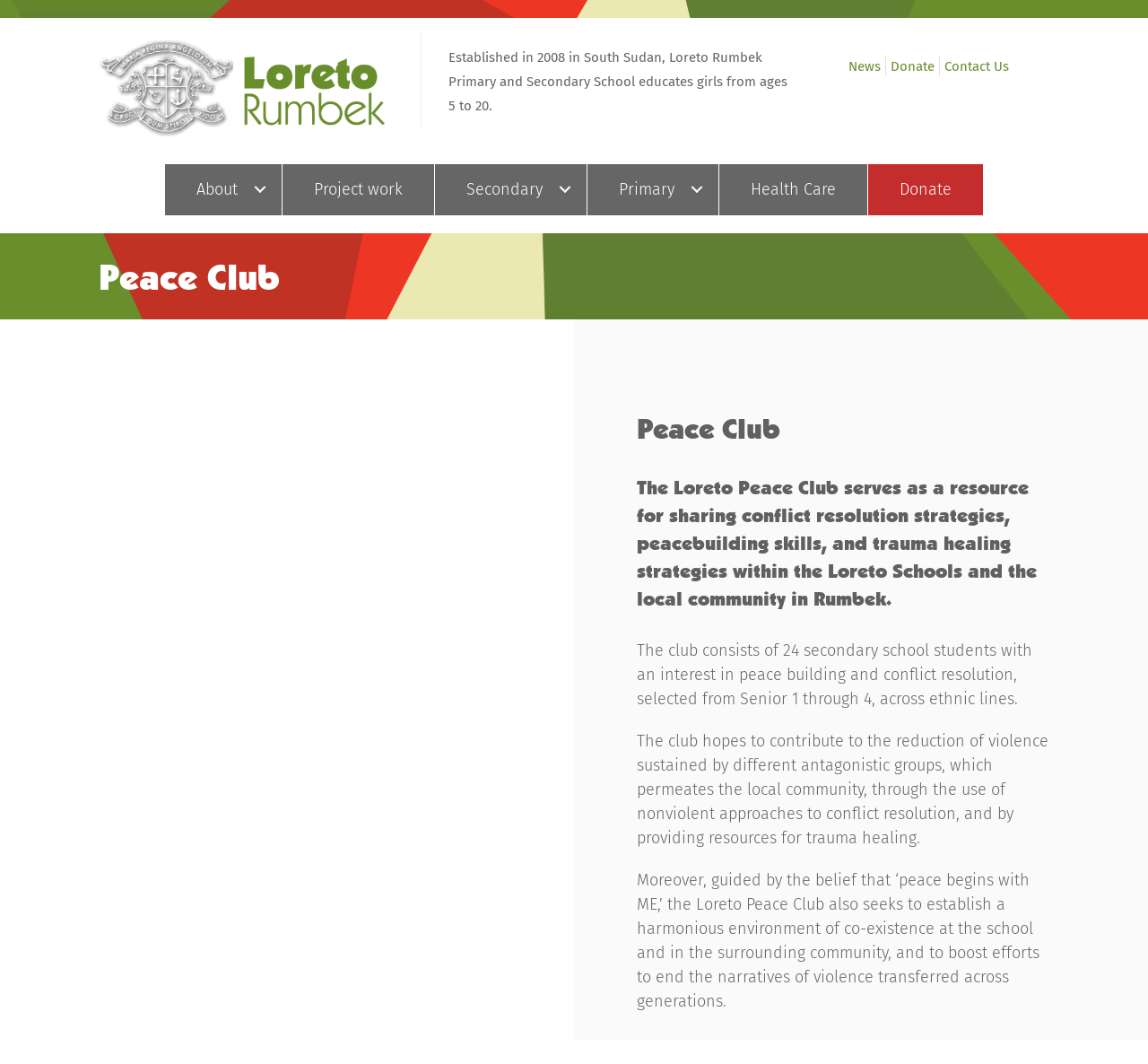Determine the bounding box coordinates for the clickable element required to fulfill the instruction: "Contact Us". Provide the coordinates as four float numbers between 0 and 1, i.e., [left, top, right, bottom].

[0.819, 0.053, 0.883, 0.072]